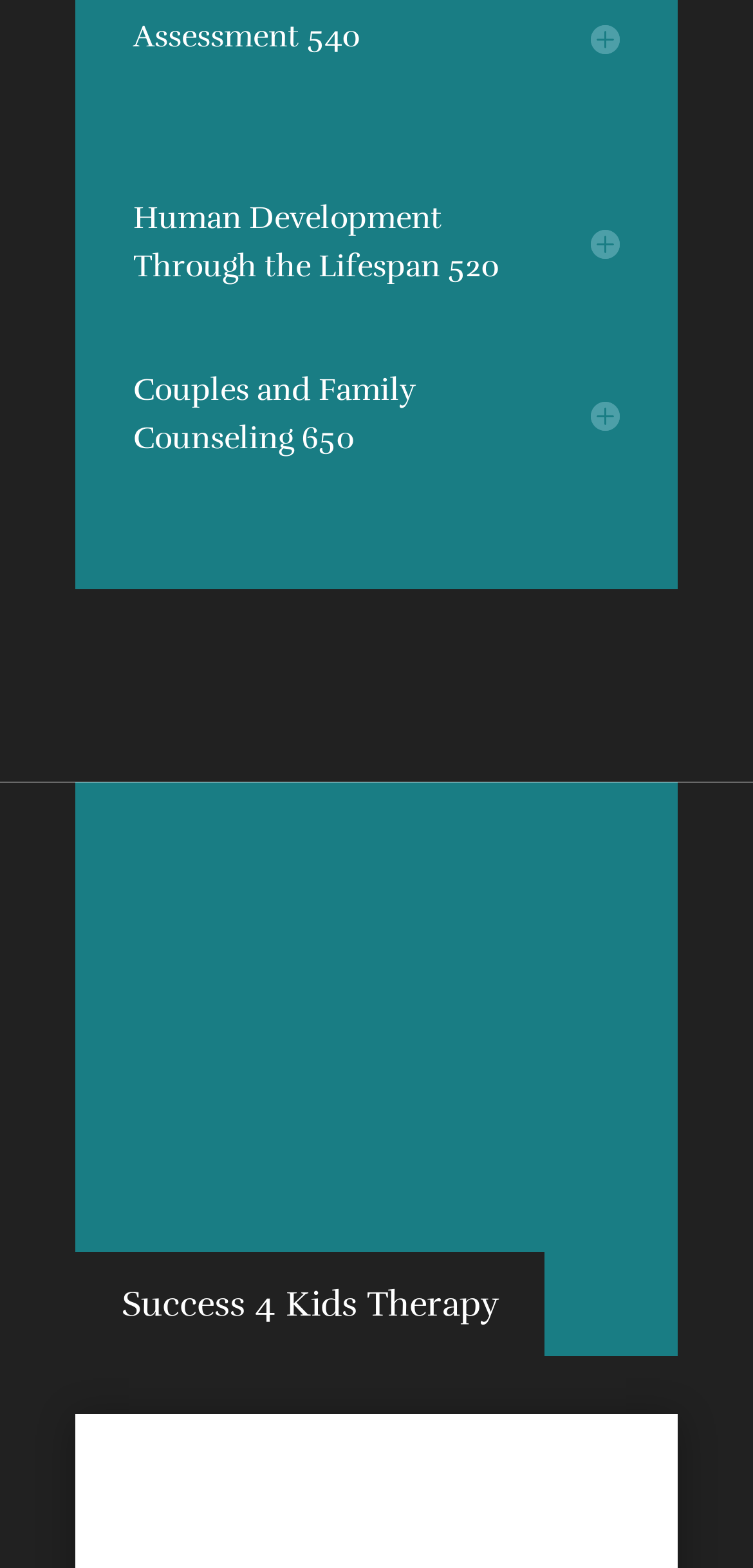Based on the element description: "tinagunn@hushmail.com", identify the bounding box coordinates for this UI element. The coordinates must be four float numbers between 0 and 1, listed as [left, top, right, bottom].

[0.203, 0.68, 0.797, 0.747]